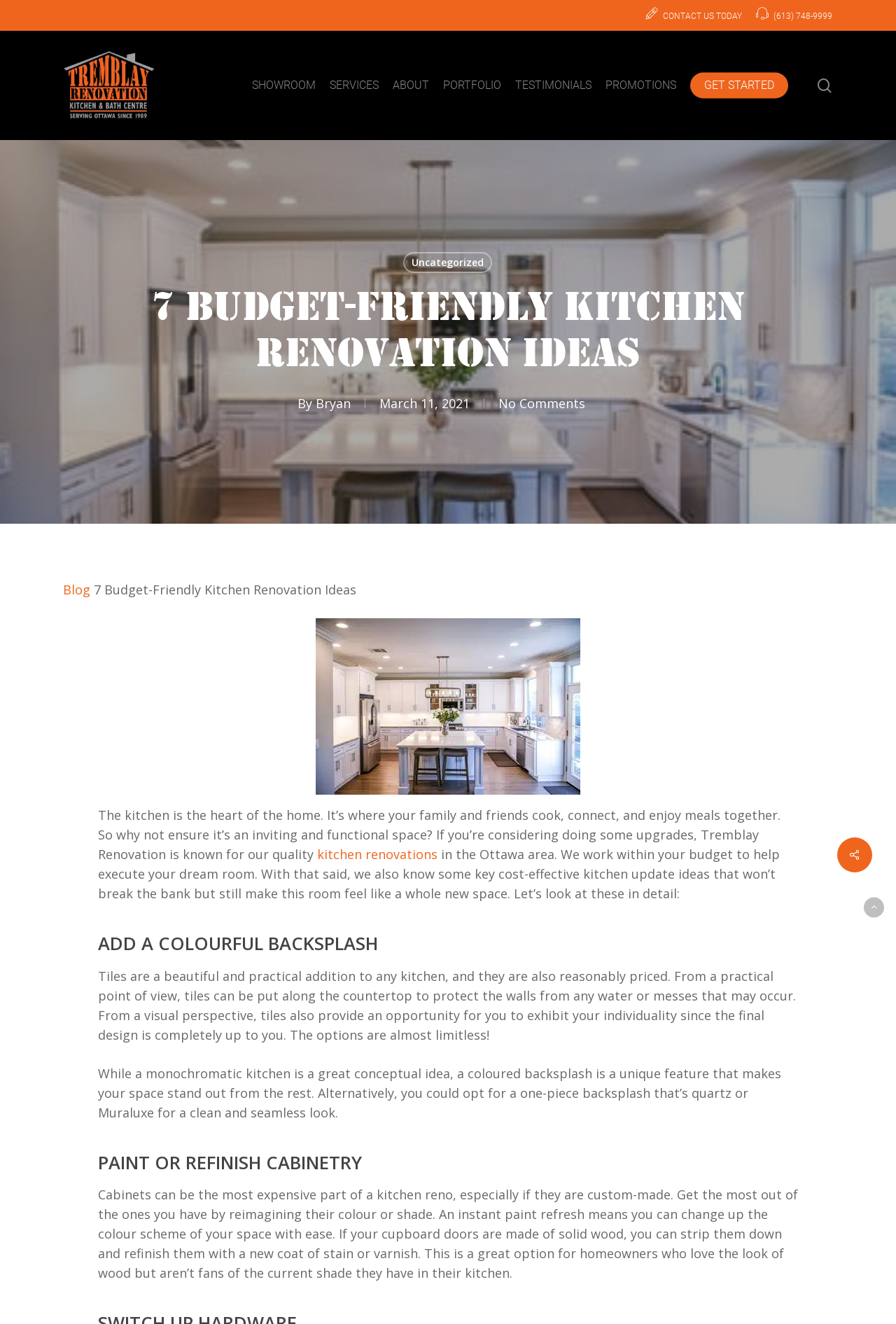Find the bounding box coordinates of the area that needs to be clicked in order to achieve the following instruction: "Contact us today". The coordinates should be specified as four float numbers between 0 and 1, i.e., [left, top, right, bottom].

[0.72, 0.005, 0.828, 0.019]